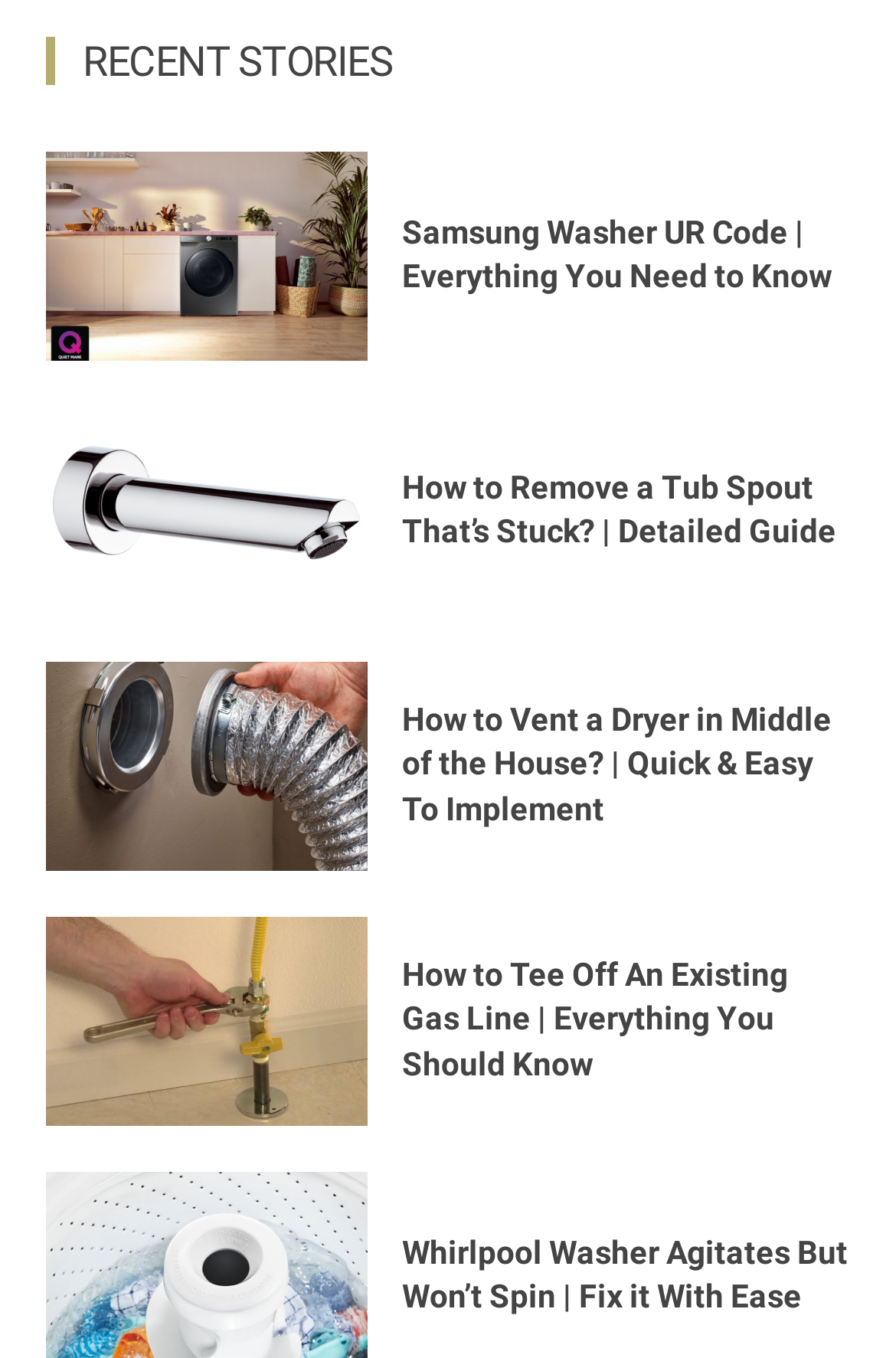Please identify the bounding box coordinates for the region that you need to click to follow this instruction: "view guide on venting a dryer".

[0.051, 0.487, 0.41, 0.641]